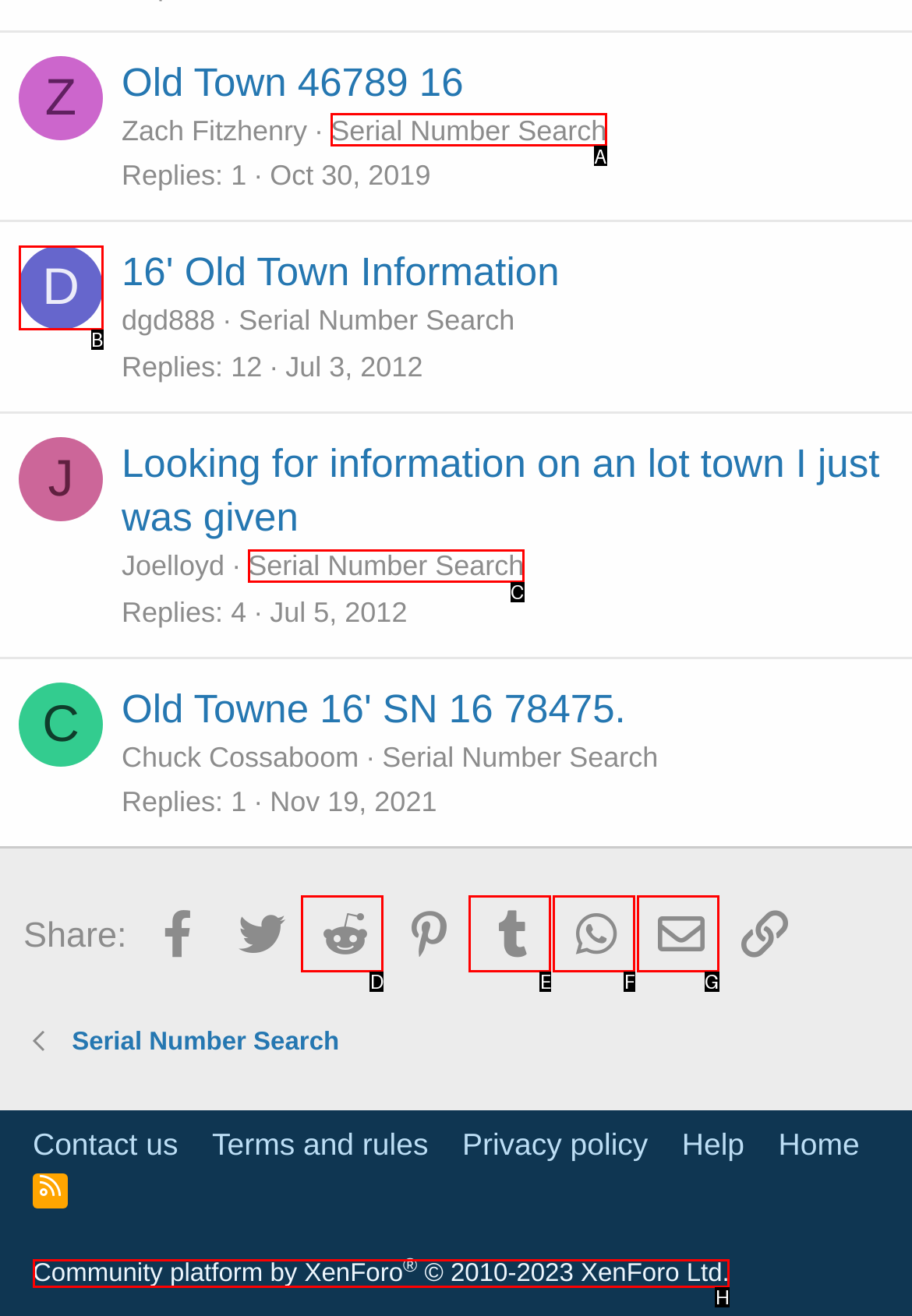Choose the letter that best represents the description: Serial Number Search. Provide the letter as your response.

A